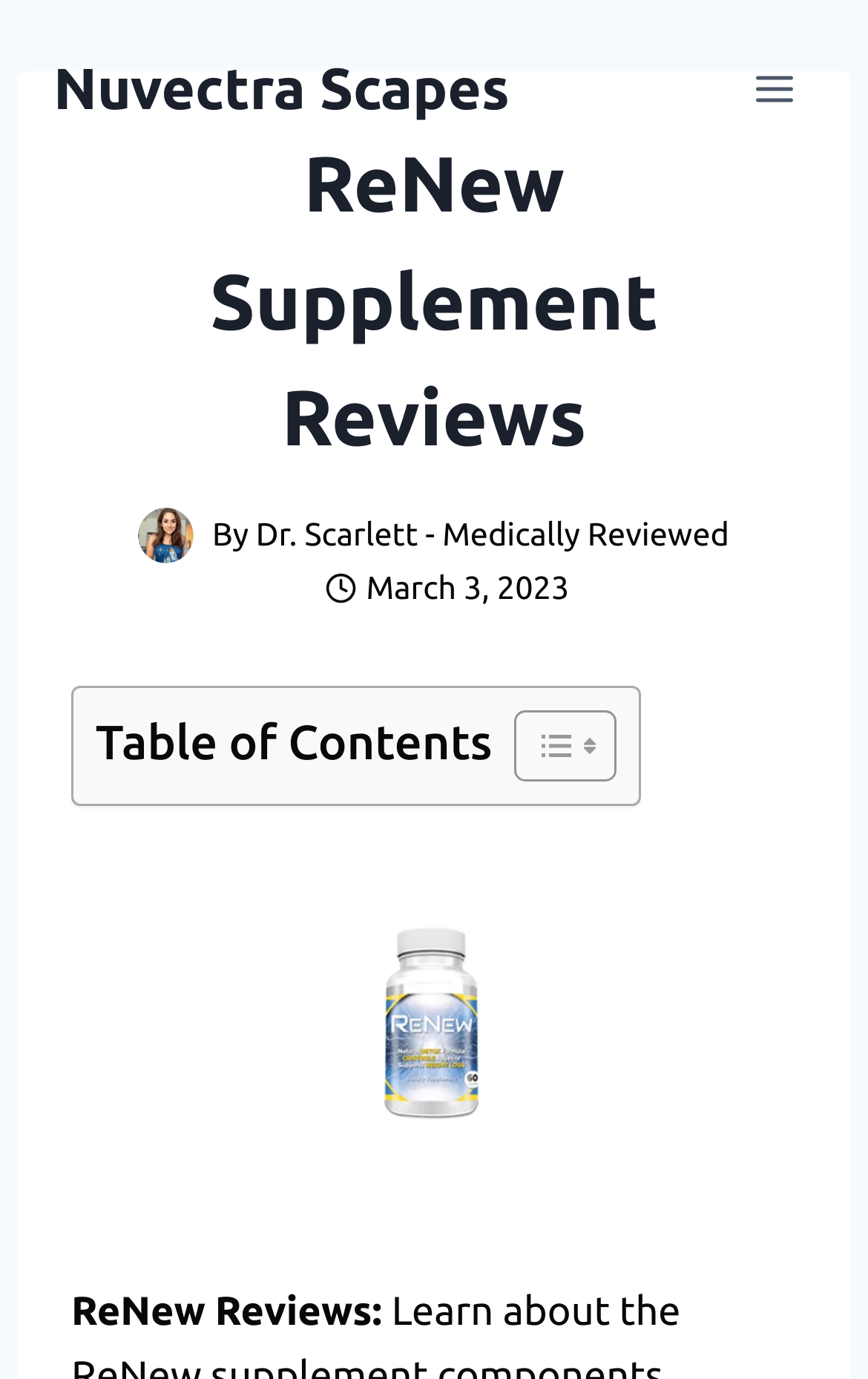Is there a table of contents on this webpage?
Answer the question in a detailed and comprehensive manner.

There is a table of contents on this webpage, which is indicated by the 'Table of Contents' text in the layout table section.